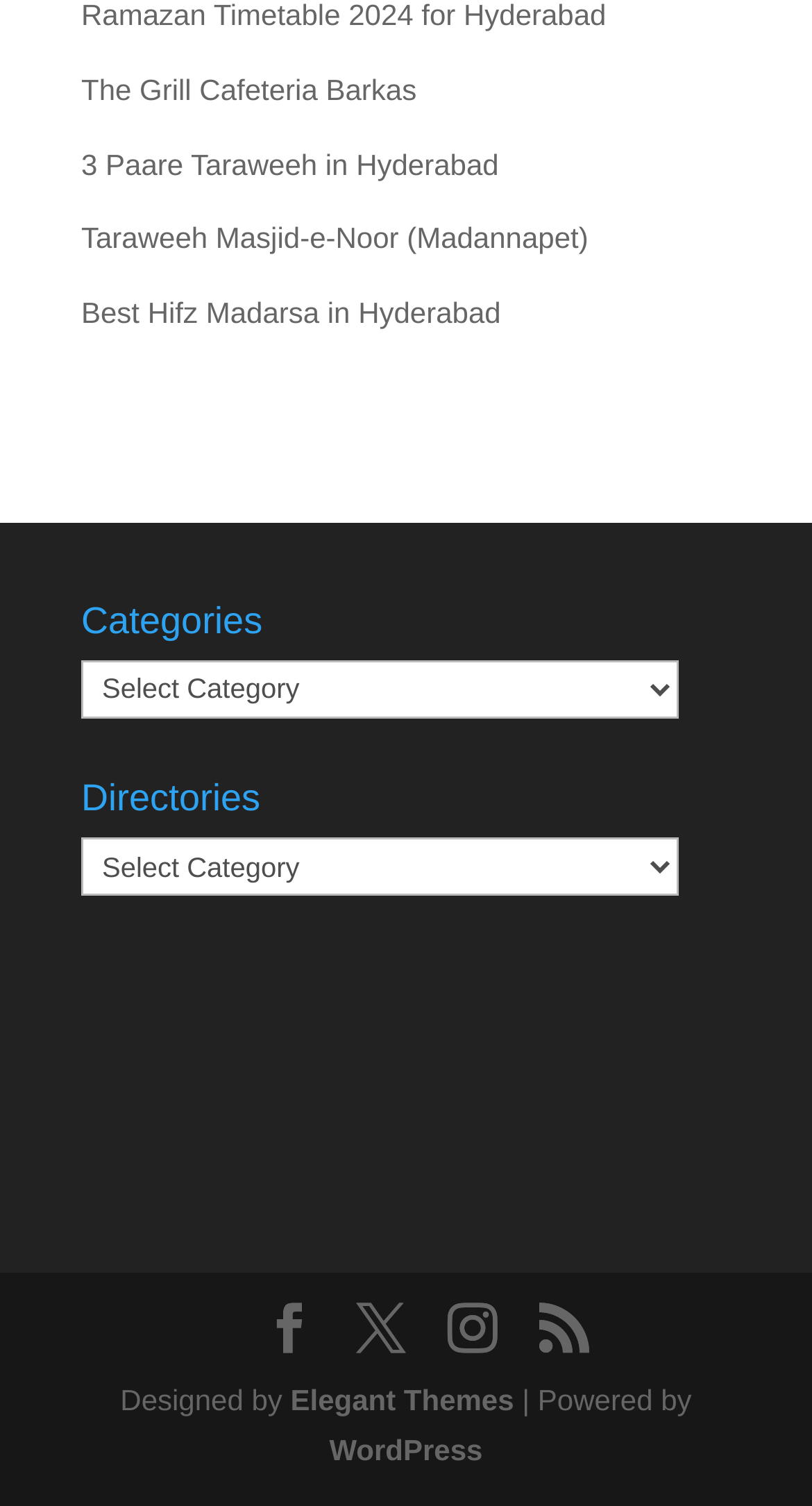What is the name of the first link?
Please answer the question with as much detail as possible using the screenshot.

The first link on the webpage is 'The Grill Cafeteria Barkas', which can be found at the top of the page with a bounding box coordinate of [0.1, 0.048, 0.513, 0.07].